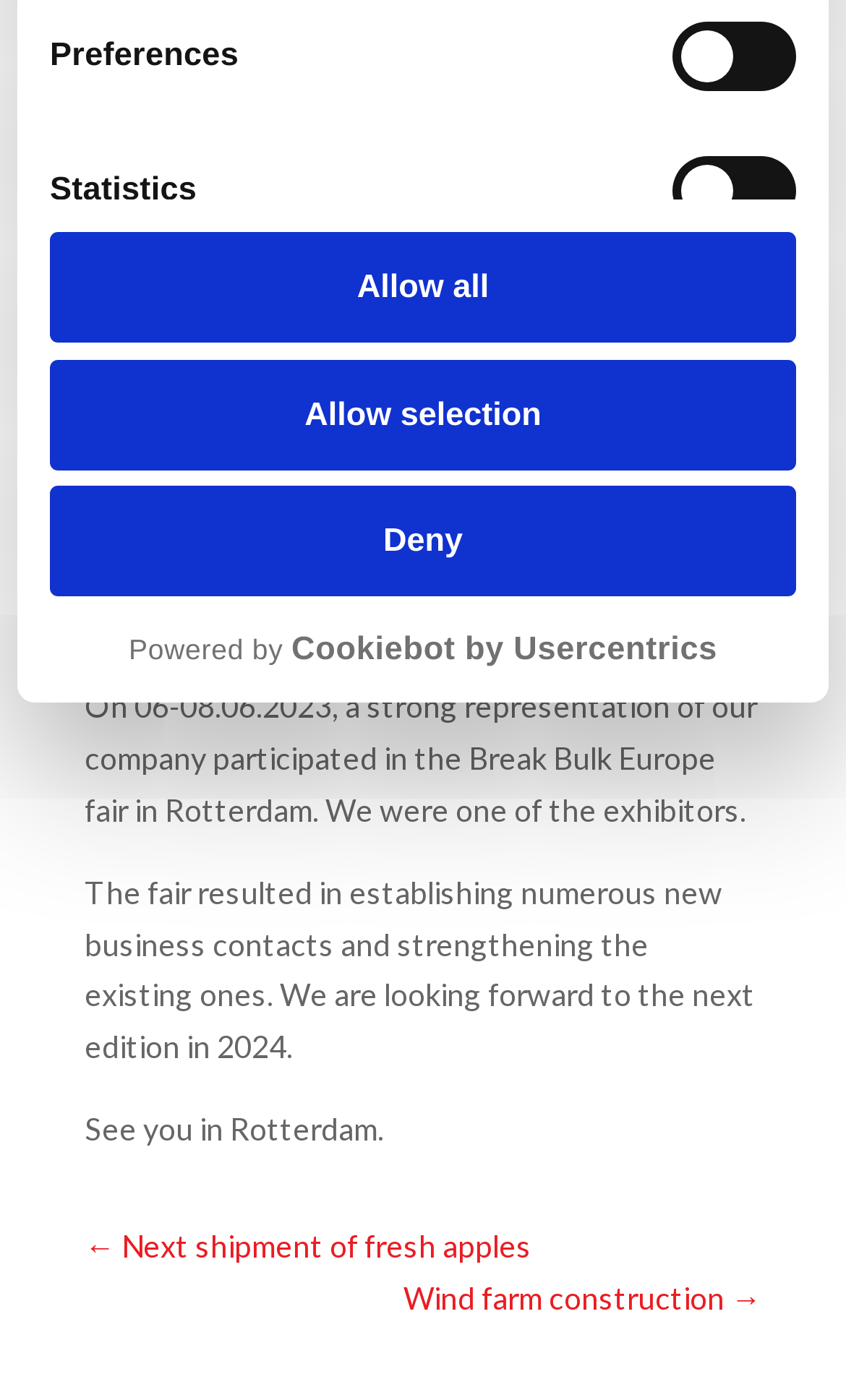Determine the bounding box coordinates for the UI element with the following description: "Wind farm construction →". The coordinates should be four float numbers between 0 and 1, represented as [left, top, right, bottom].

[0.477, 0.909, 0.9, 0.945]